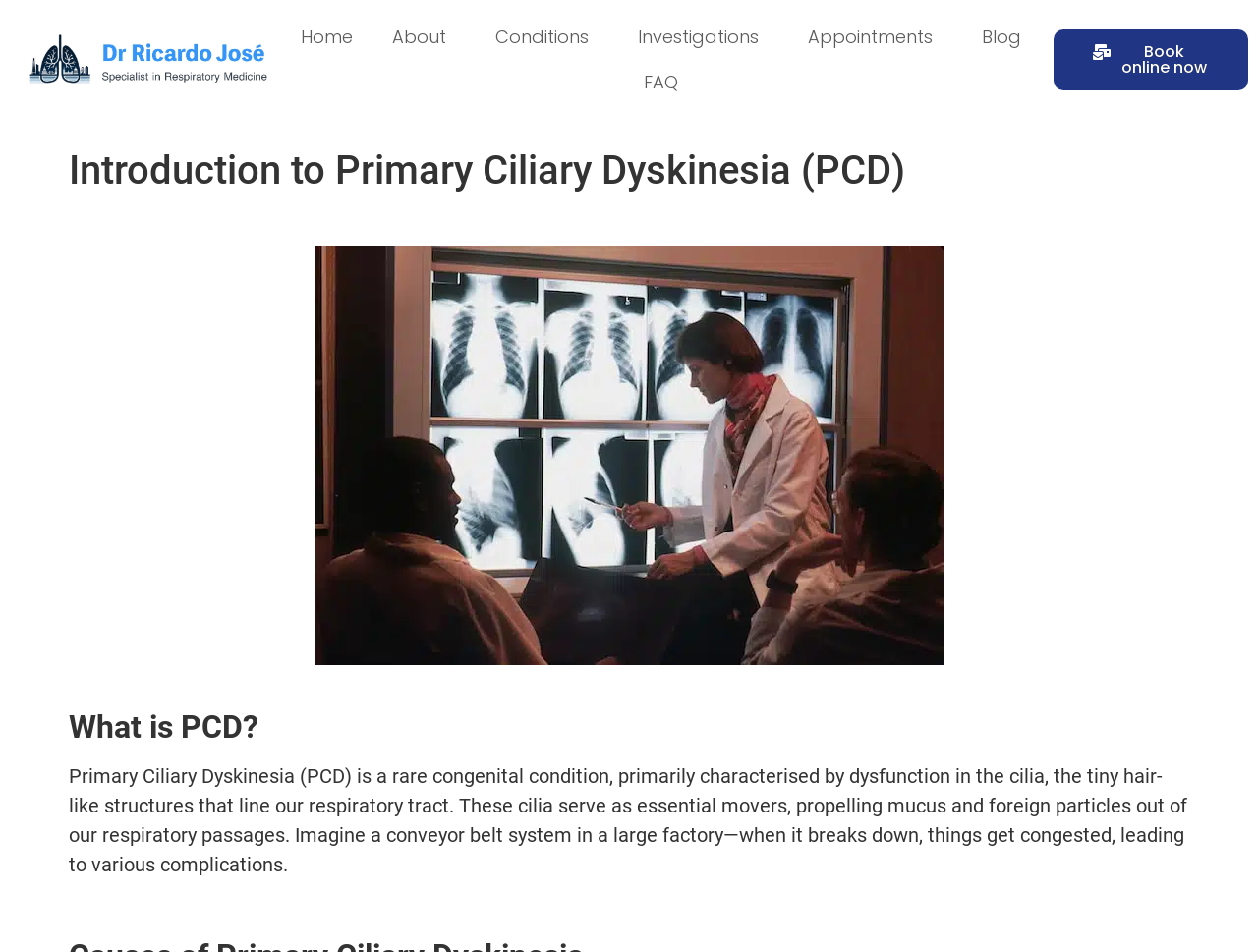Pinpoint the bounding box coordinates of the element to be clicked to execute the instruction: "Click on the 'Home' link".

[0.224, 0.015, 0.296, 0.063]